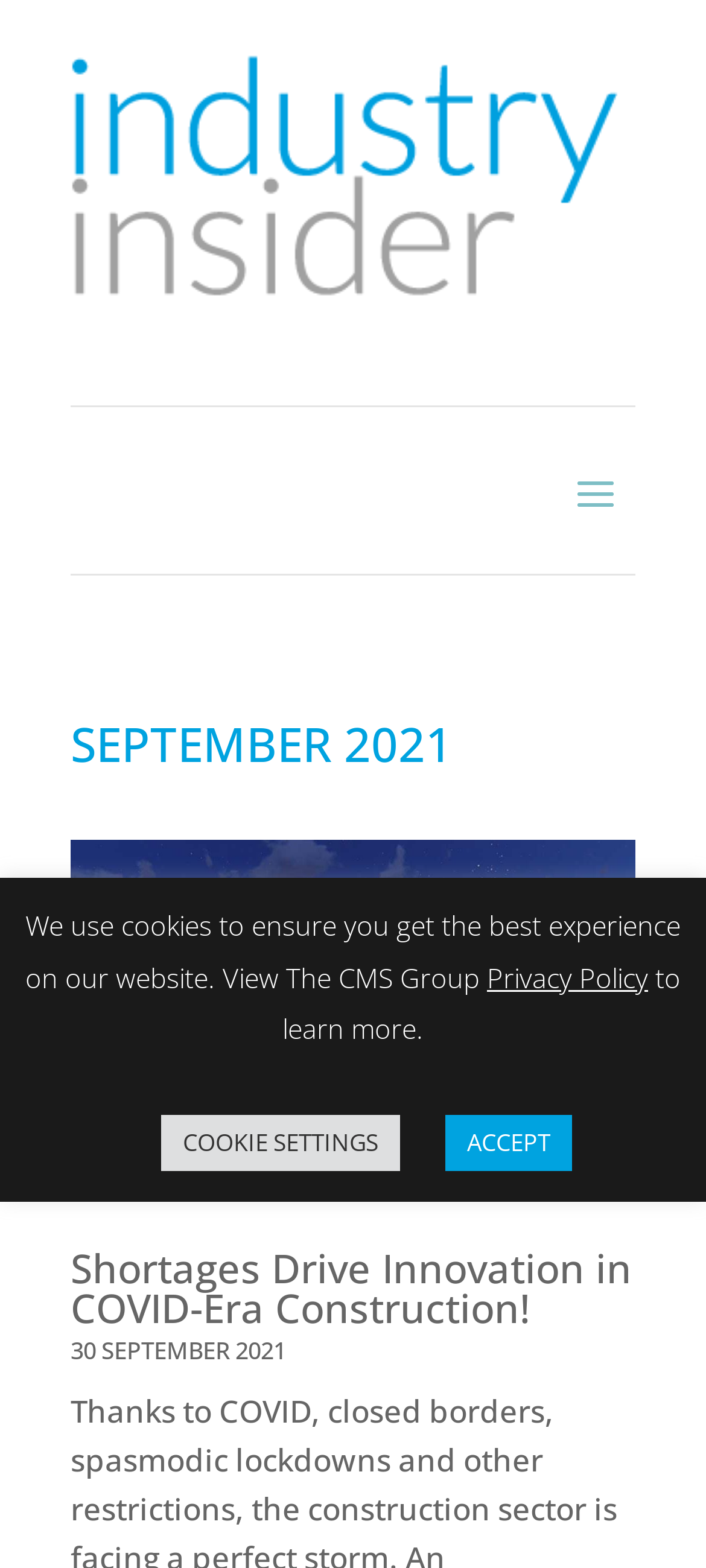Give a one-word or short phrase answer to the question: 
What is the purpose of the link 'Privacy Policy'?

To learn more about privacy